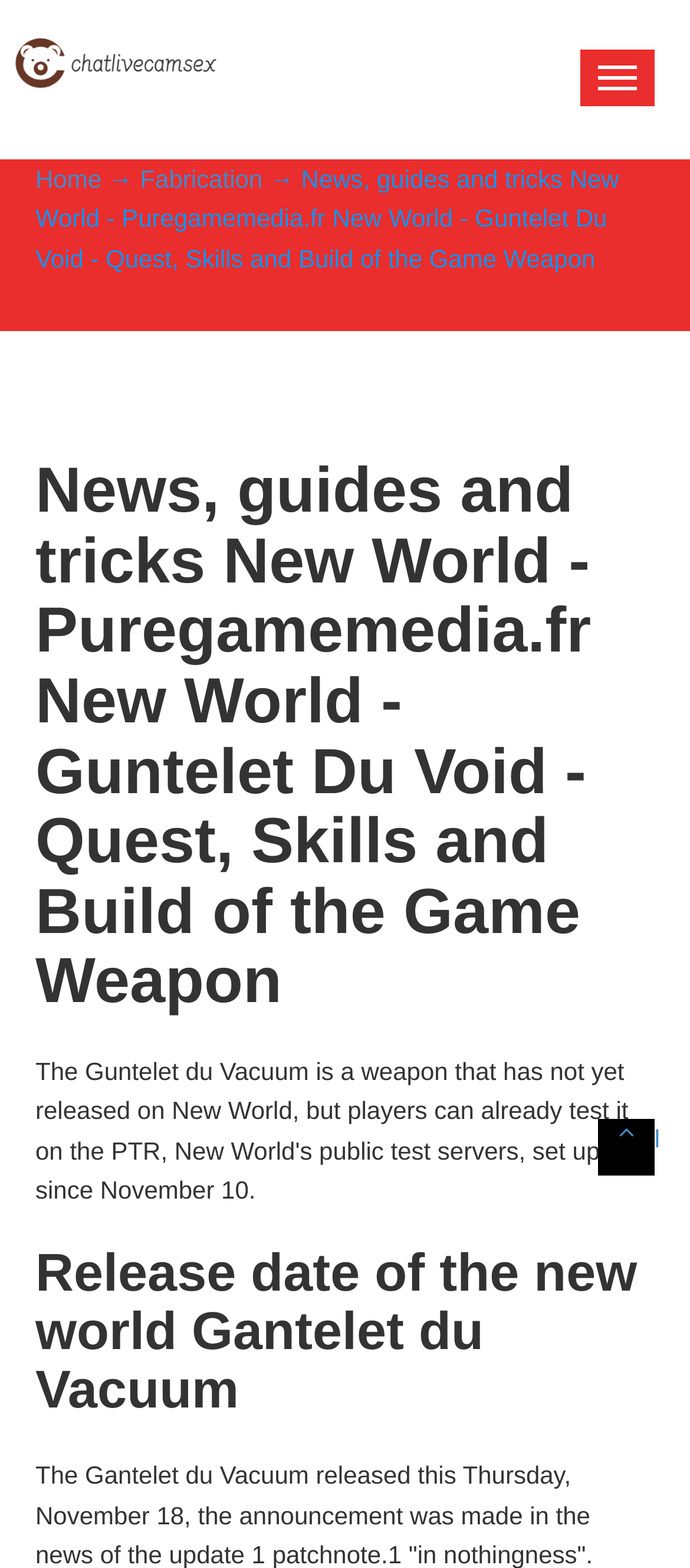Please give a one-word or short phrase response to the following question: 
What is the type of content on this webpage?

News, guides and tricks